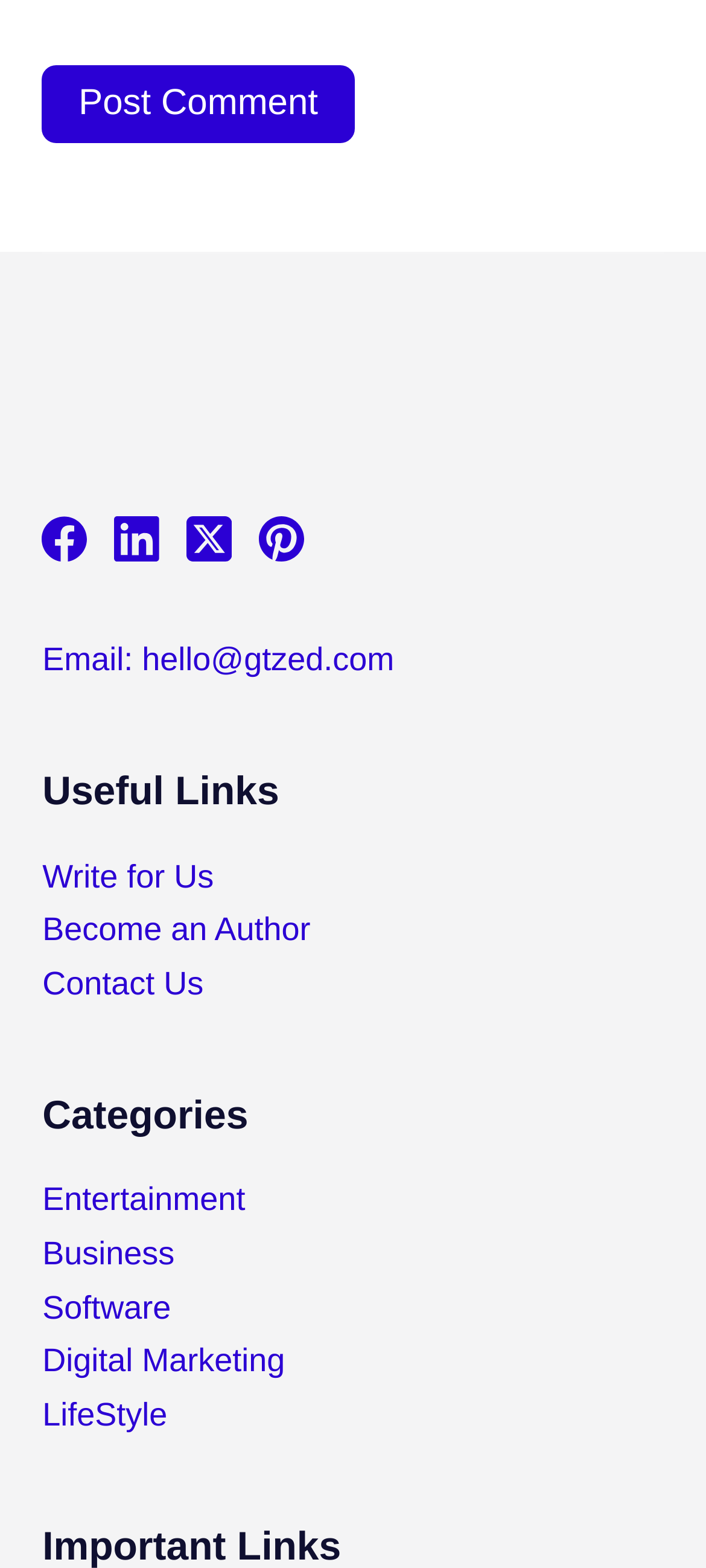Give the bounding box coordinates for the element described as: "aria-label="X (Twitter)"".

[0.265, 0.33, 0.329, 0.359]